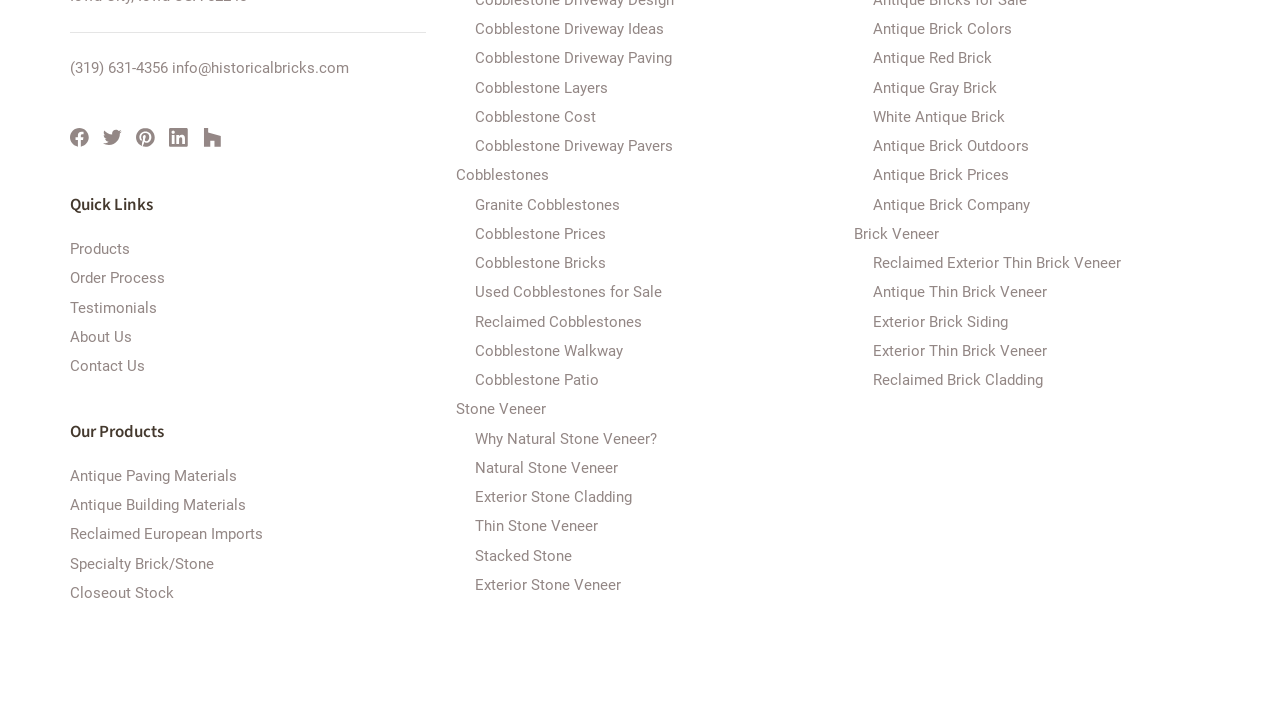Find the bounding box coordinates of the clickable area required to complete the following action: "Explore Cobblestone Driveway Ideas".

[0.371, 0.028, 0.519, 0.053]